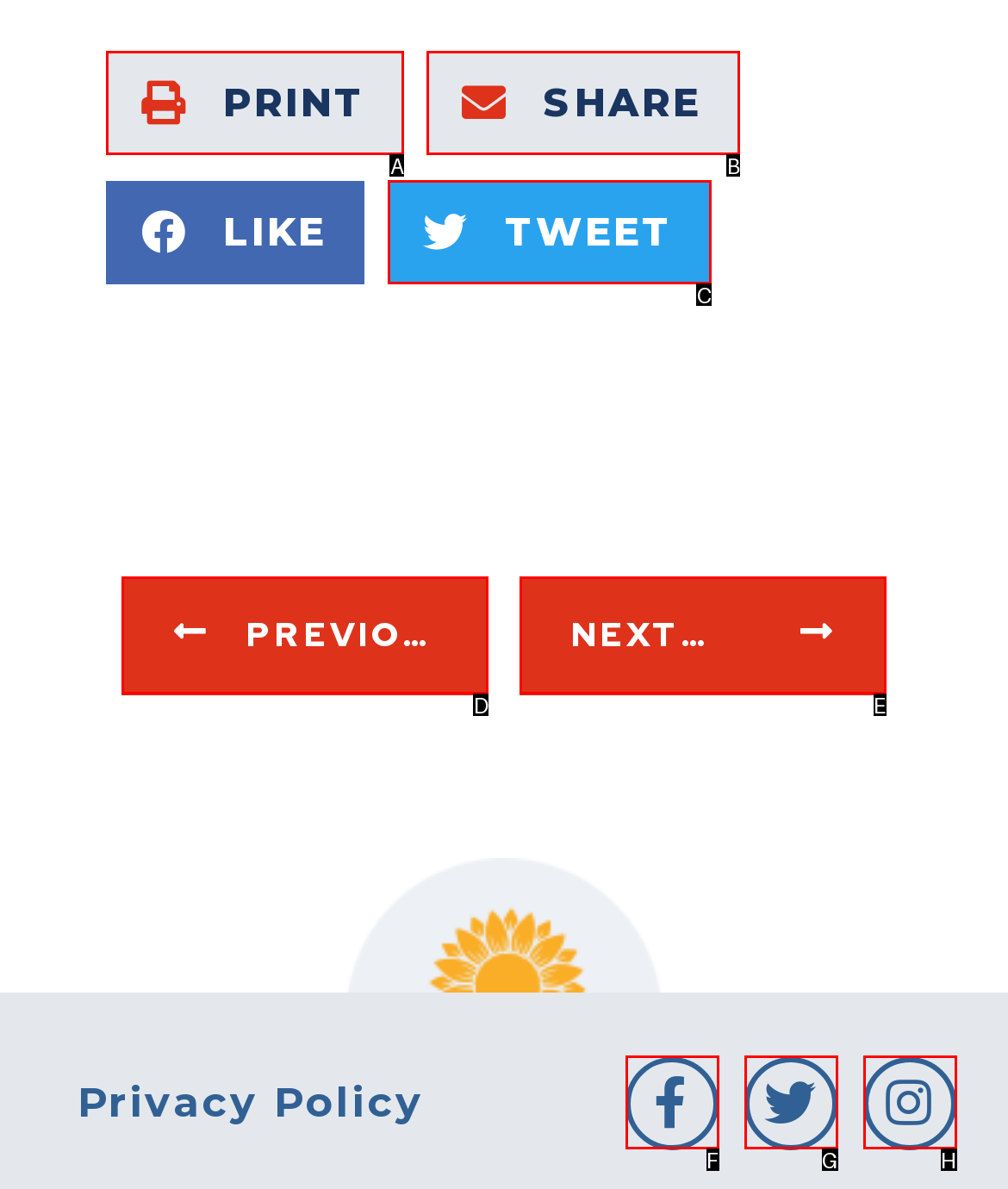Looking at the description: Facebook-f, identify which option is the best match and respond directly with the letter of that option.

F